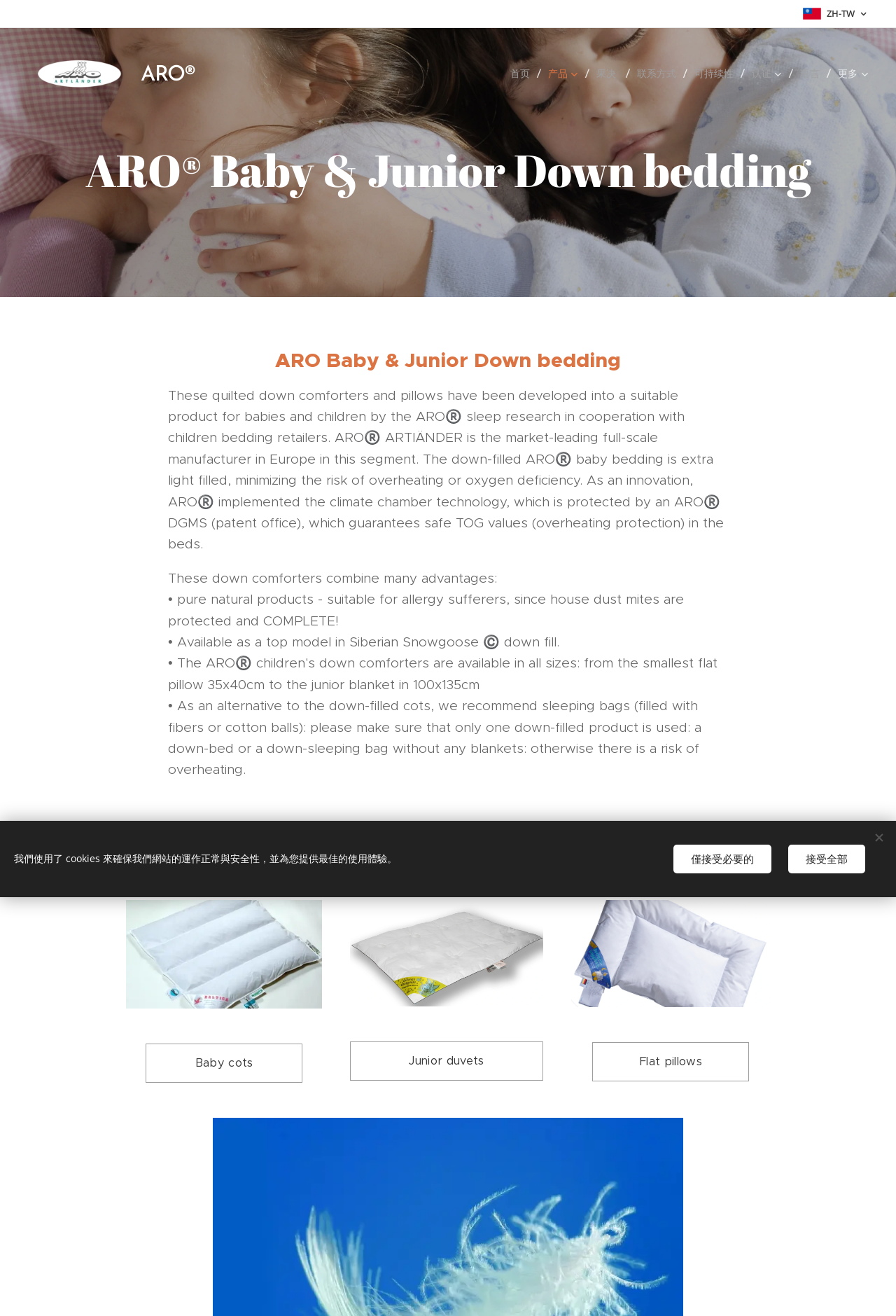Locate the headline of the webpage and generate its content.

ARO® Baby & Junior Down bedding